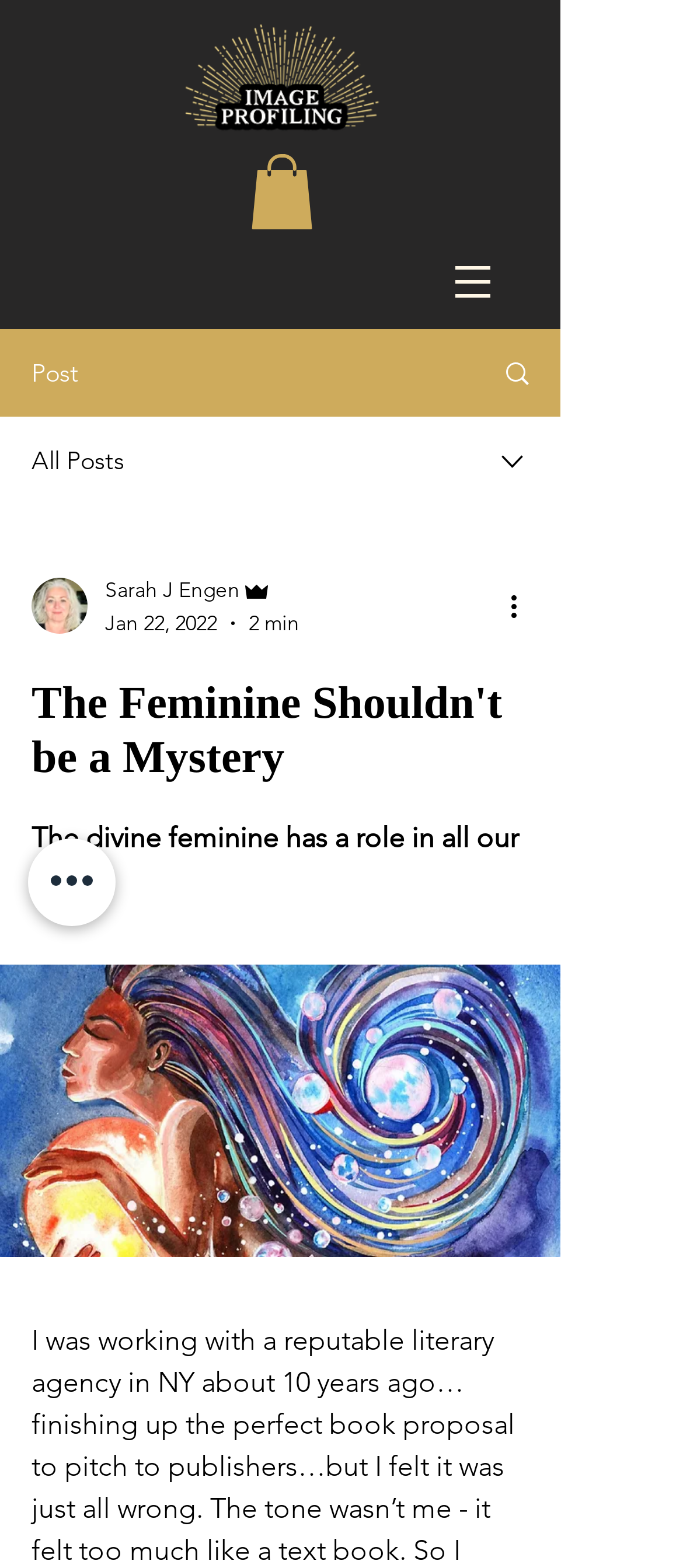How long does it take to read the article? Examine the screenshot and reply using just one word or a brief phrase.

2 min